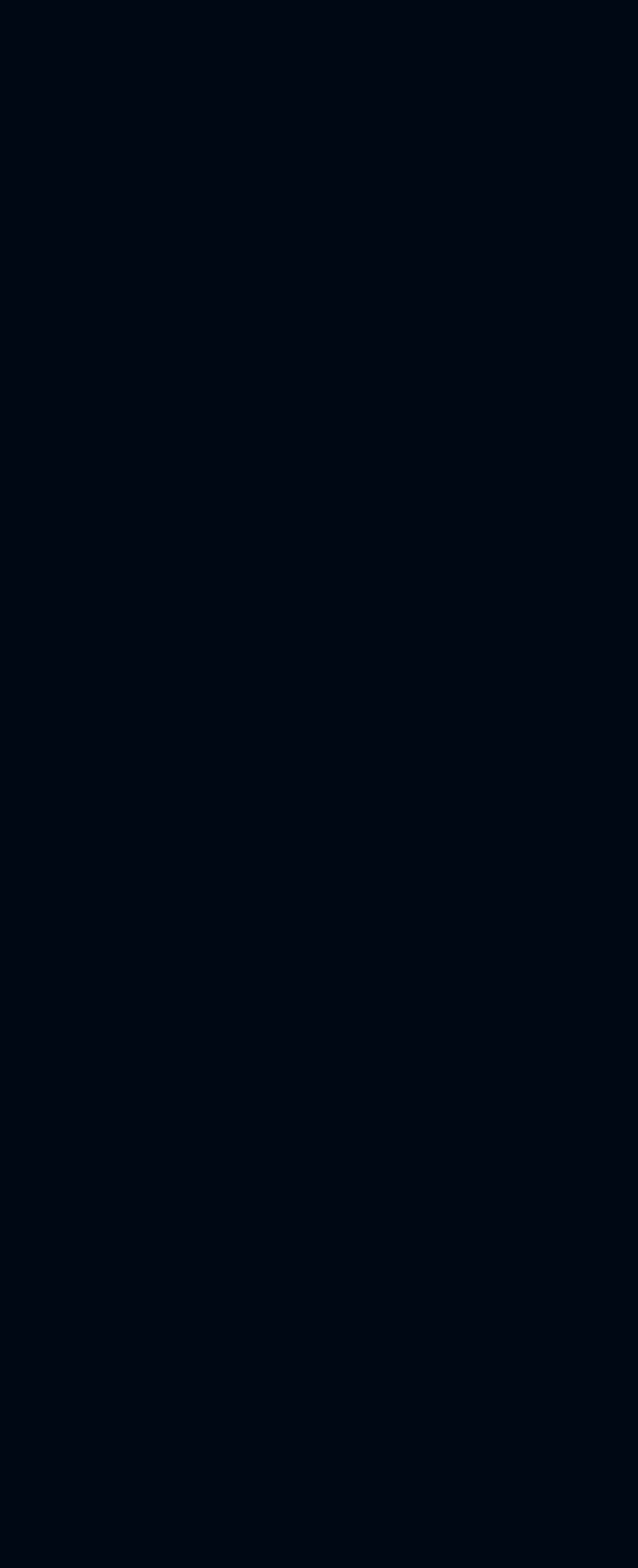Can you specify the bounding box coordinates for the region that should be clicked to fulfill this instruction: "Click on the link to learn about Canadian seed banks".

None